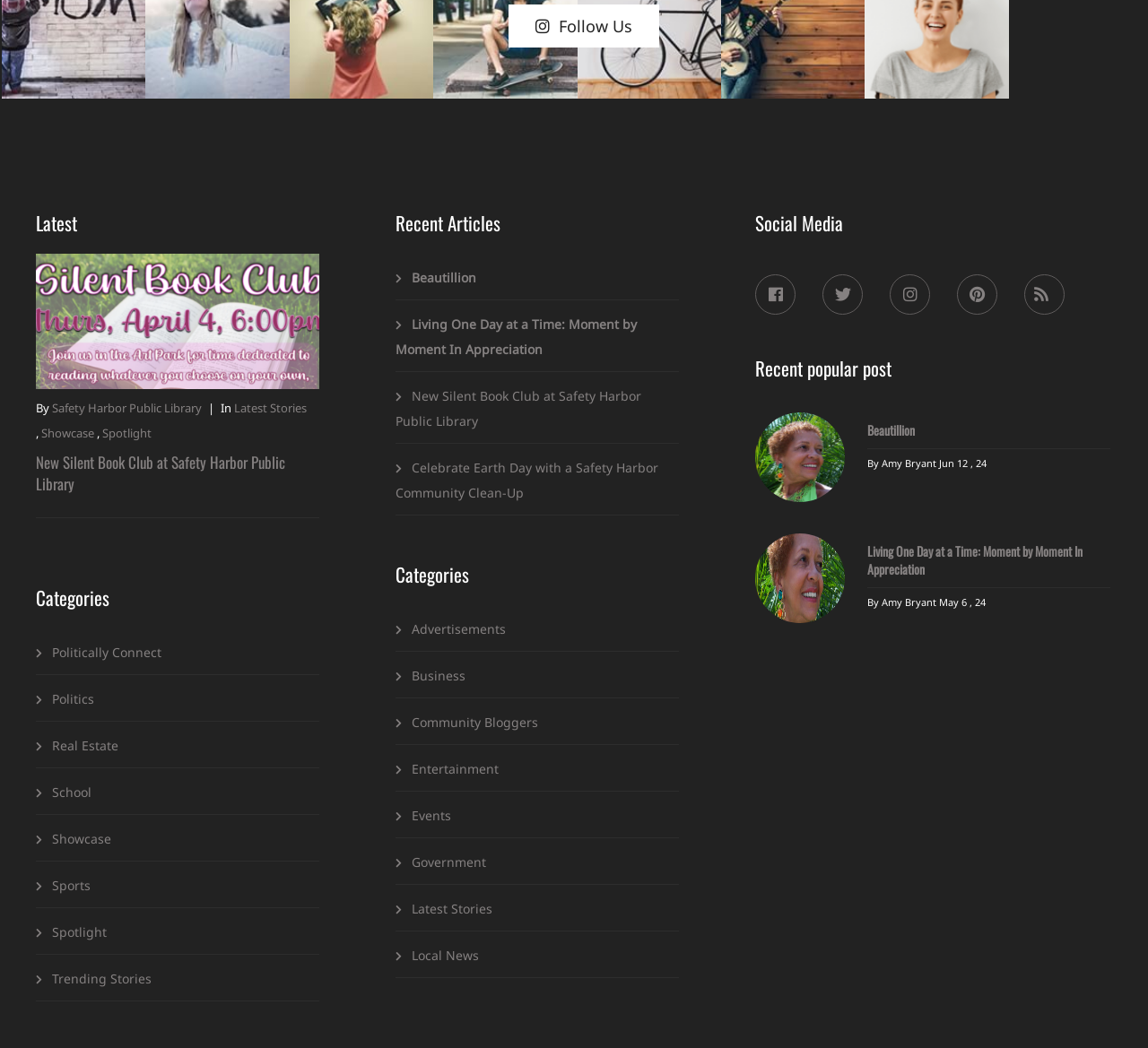Respond with a single word or phrase:
What is the title of the recent popular post?

Beautillion